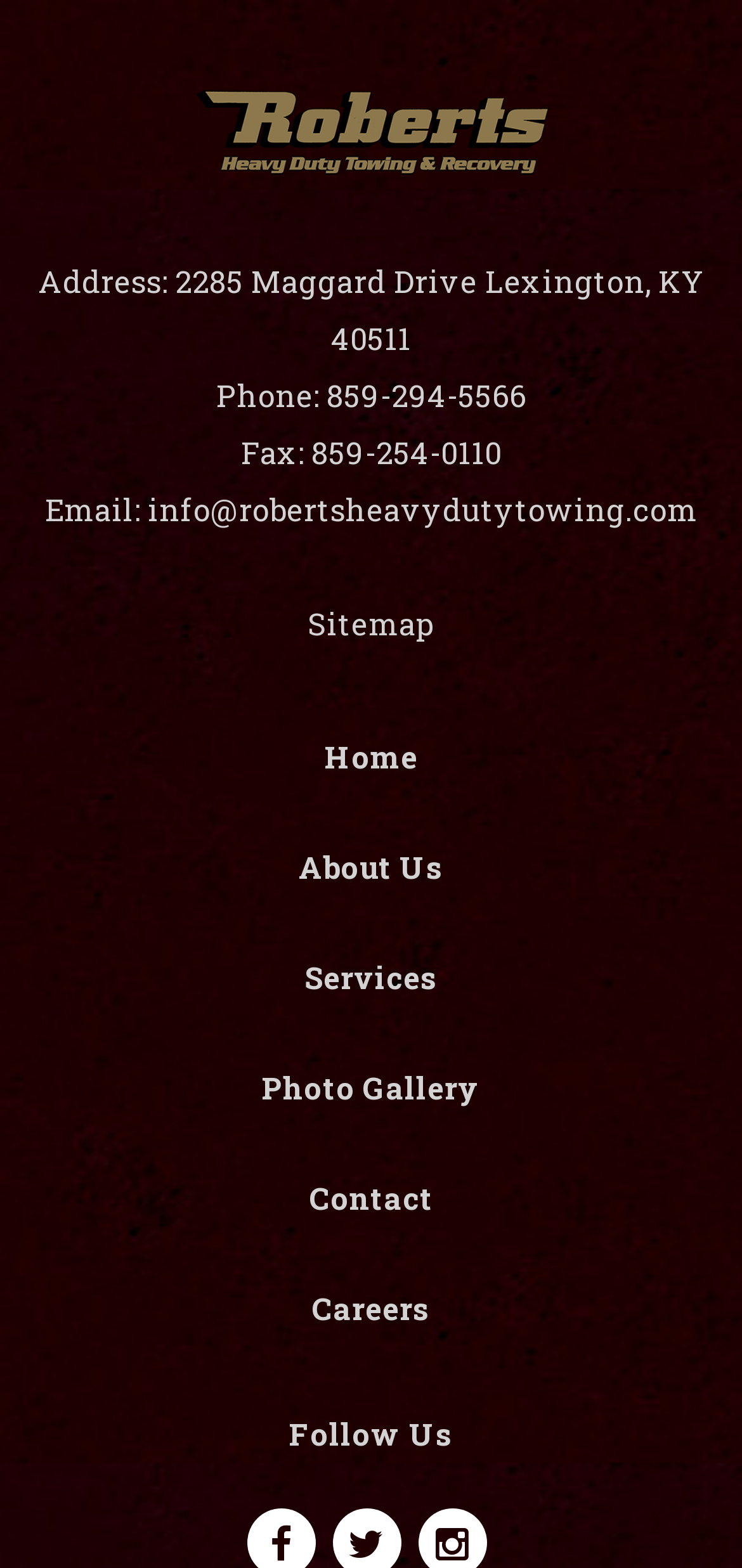Utilize the details in the image to give a detailed response to the question: What is the email address?

The email address can be found in the middle section of the webpage, where there is a link with the text 'info@robertsheavydutytowing.com'.